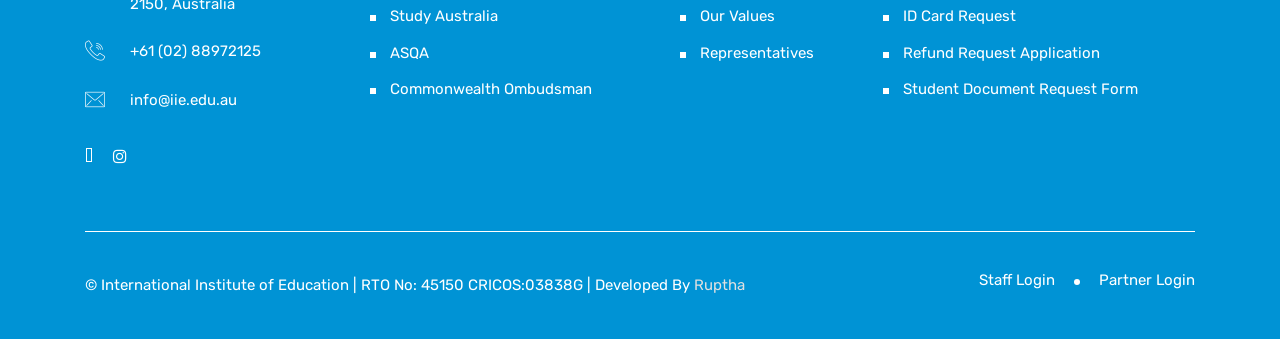Locate the bounding box coordinates of the area you need to click to fulfill this instruction: 'Request an ID card'. The coordinates must be in the form of four float numbers ranging from 0 to 1: [left, top, right, bottom].

[0.69, 0.004, 0.794, 0.097]